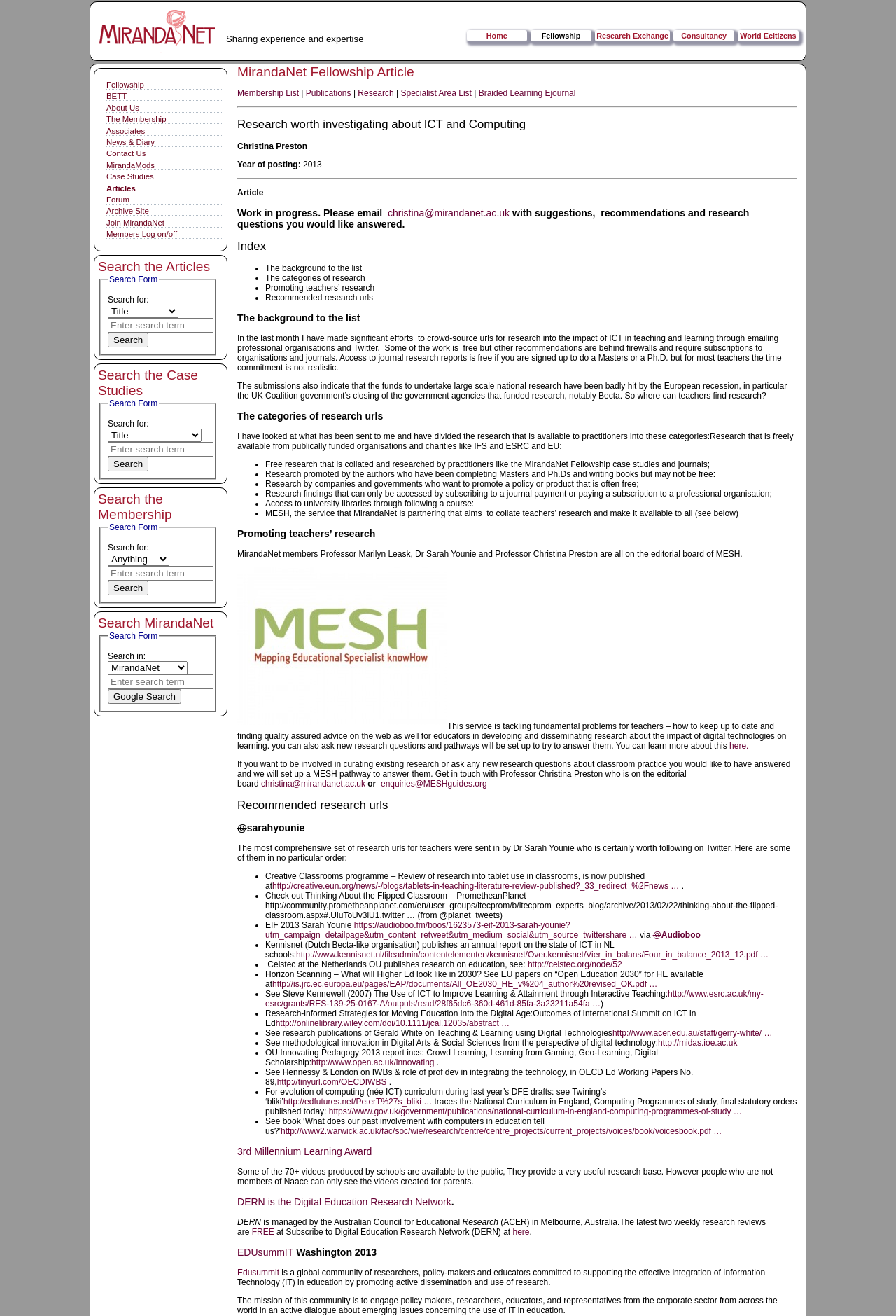Answer this question in one word or a short phrase: How many categories of research urls are mentioned in the article?

3